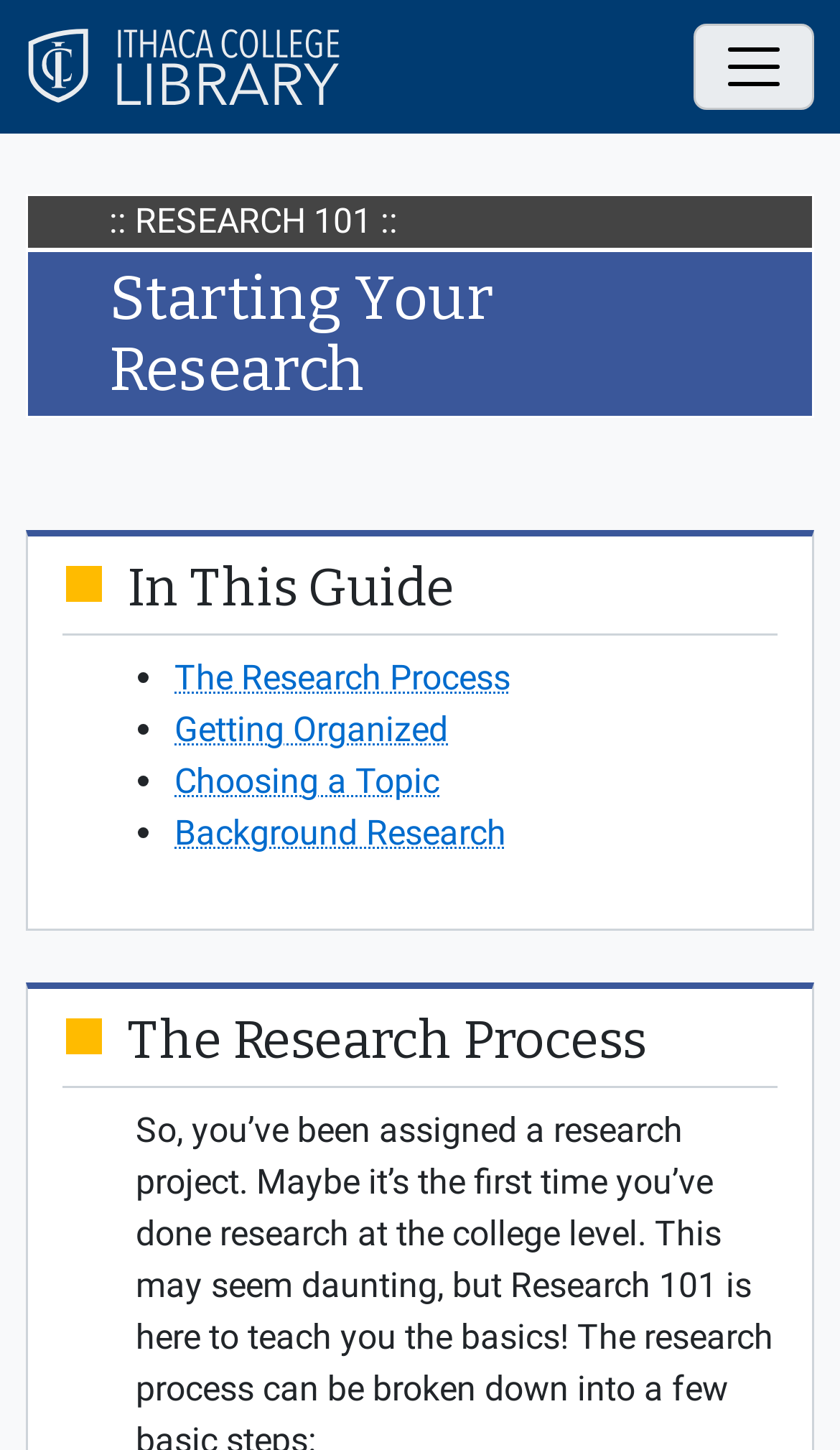What is the purpose of the button on the top-right corner?
Refer to the image and provide a one-word or short phrase answer.

Toggle navigation